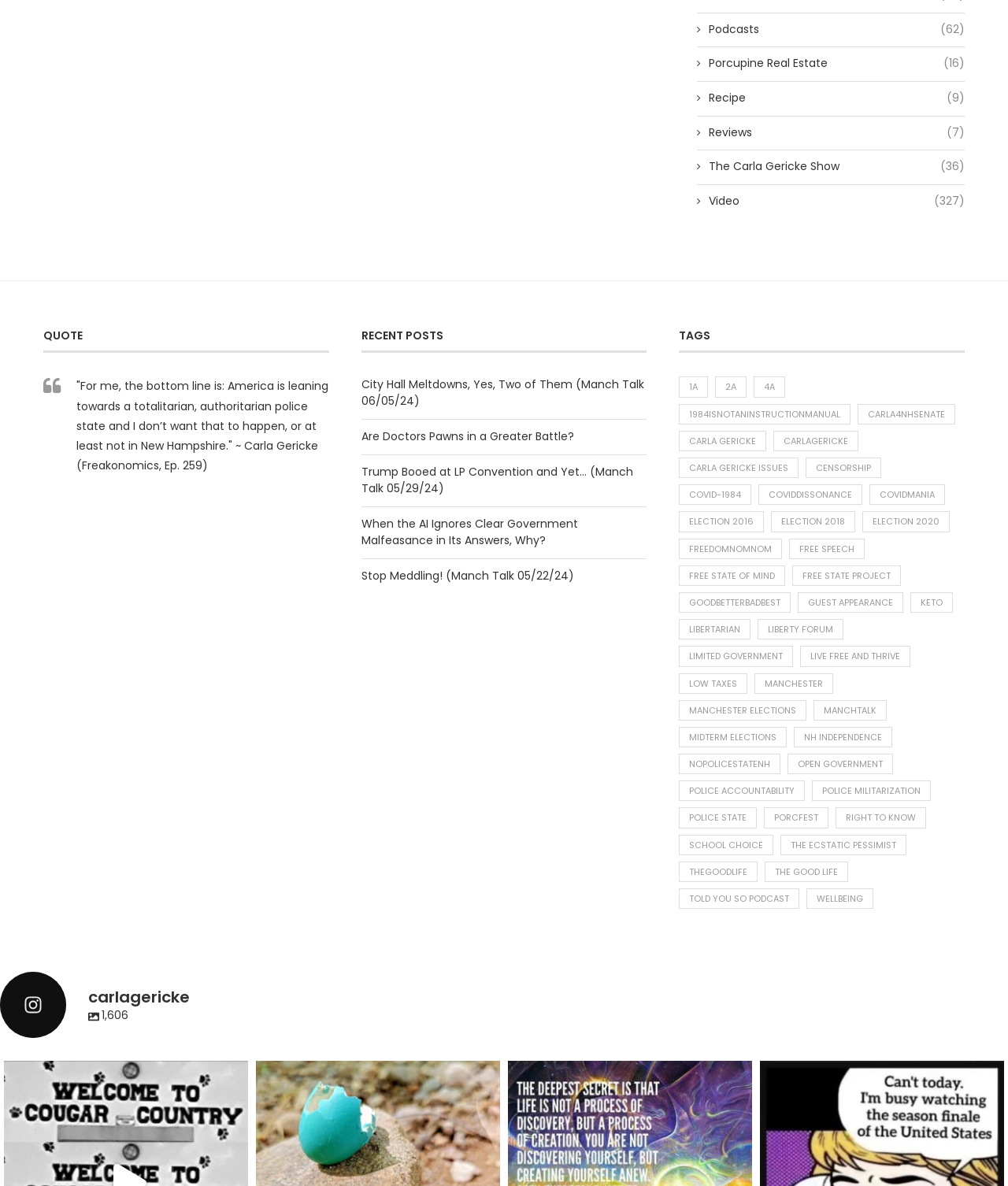Please identify the bounding box coordinates of the element that needs to be clicked to execute the following command: "Click on the 'Podcasts' link". Provide the bounding box using four float numbers between 0 and 1, formatted as [left, top, right, bottom].

[0.691, 0.018, 0.957, 0.031]